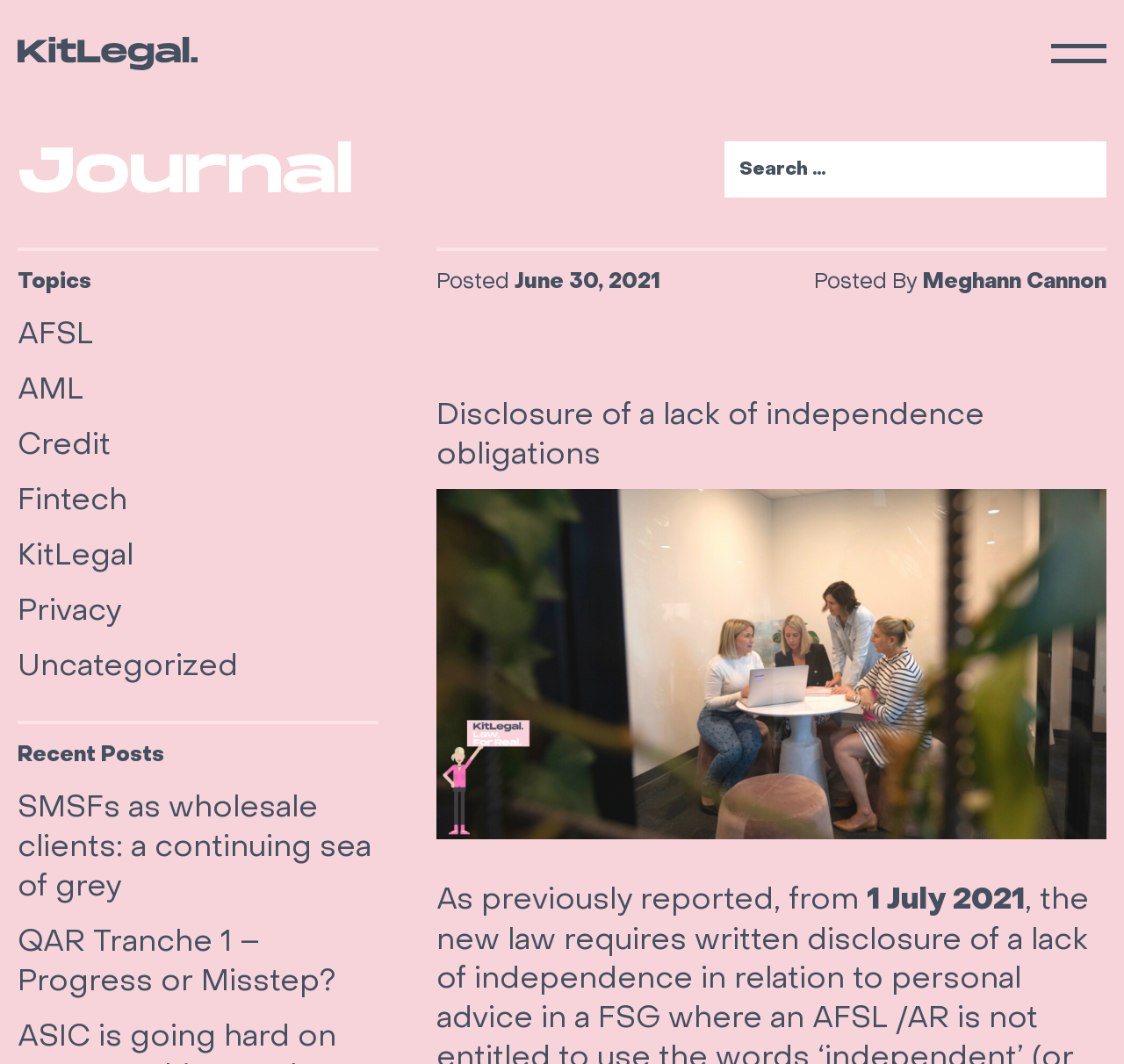What is the title of the first post under 'Recent Posts'?
Observe the image and answer the question with a one-word or short phrase response.

SMSFs as wholesale clients: a continuing sea of grey